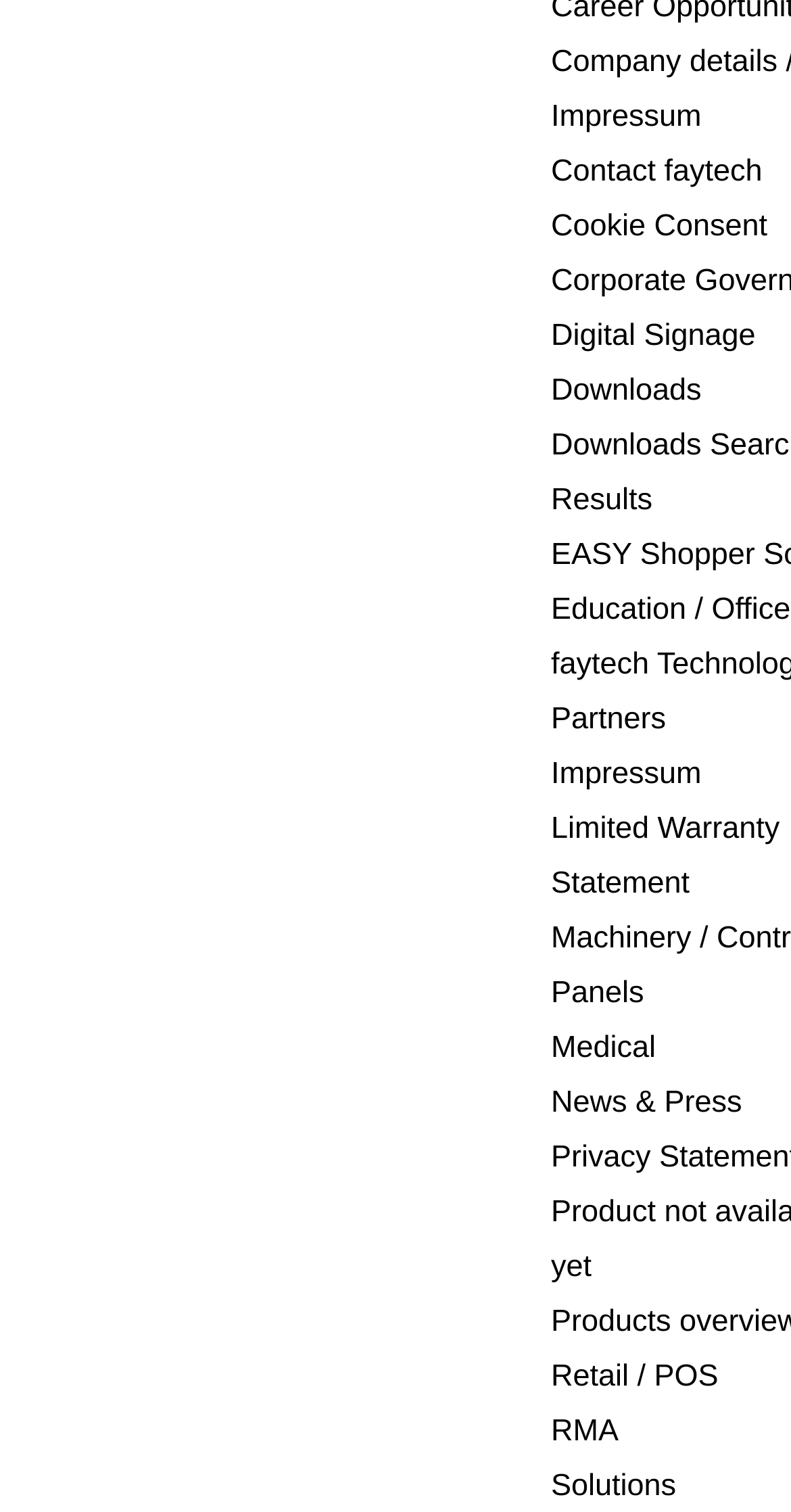Determine the bounding box coordinates of the clickable element necessary to fulfill the instruction: "Contact faytech". Provide the coordinates as four float numbers within the 0 to 1 range, i.e., [left, top, right, bottom].

[0.697, 0.102, 0.964, 0.125]